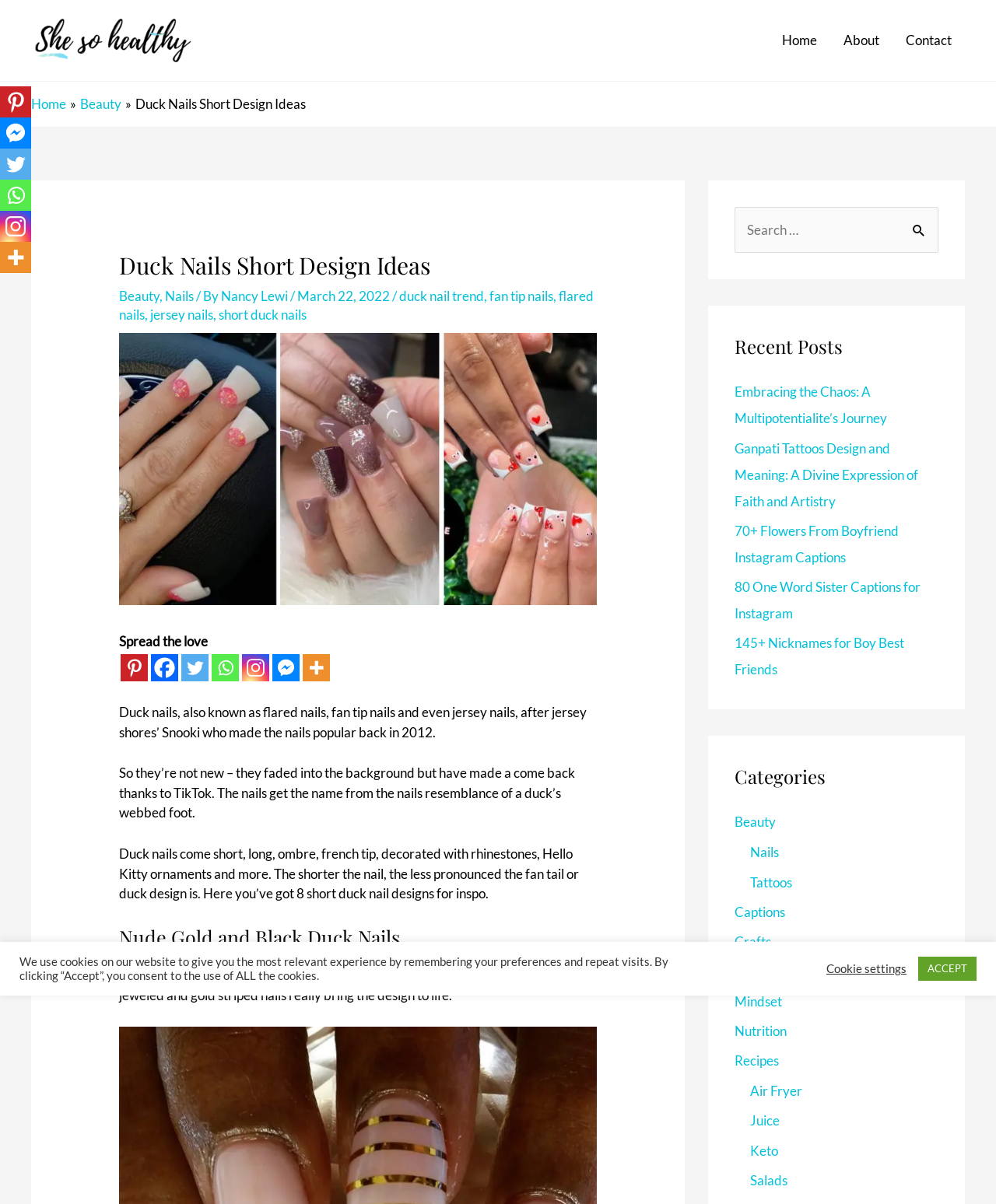Determine the main headline from the webpage and extract its text.

Duck Nails Short Design Ideas